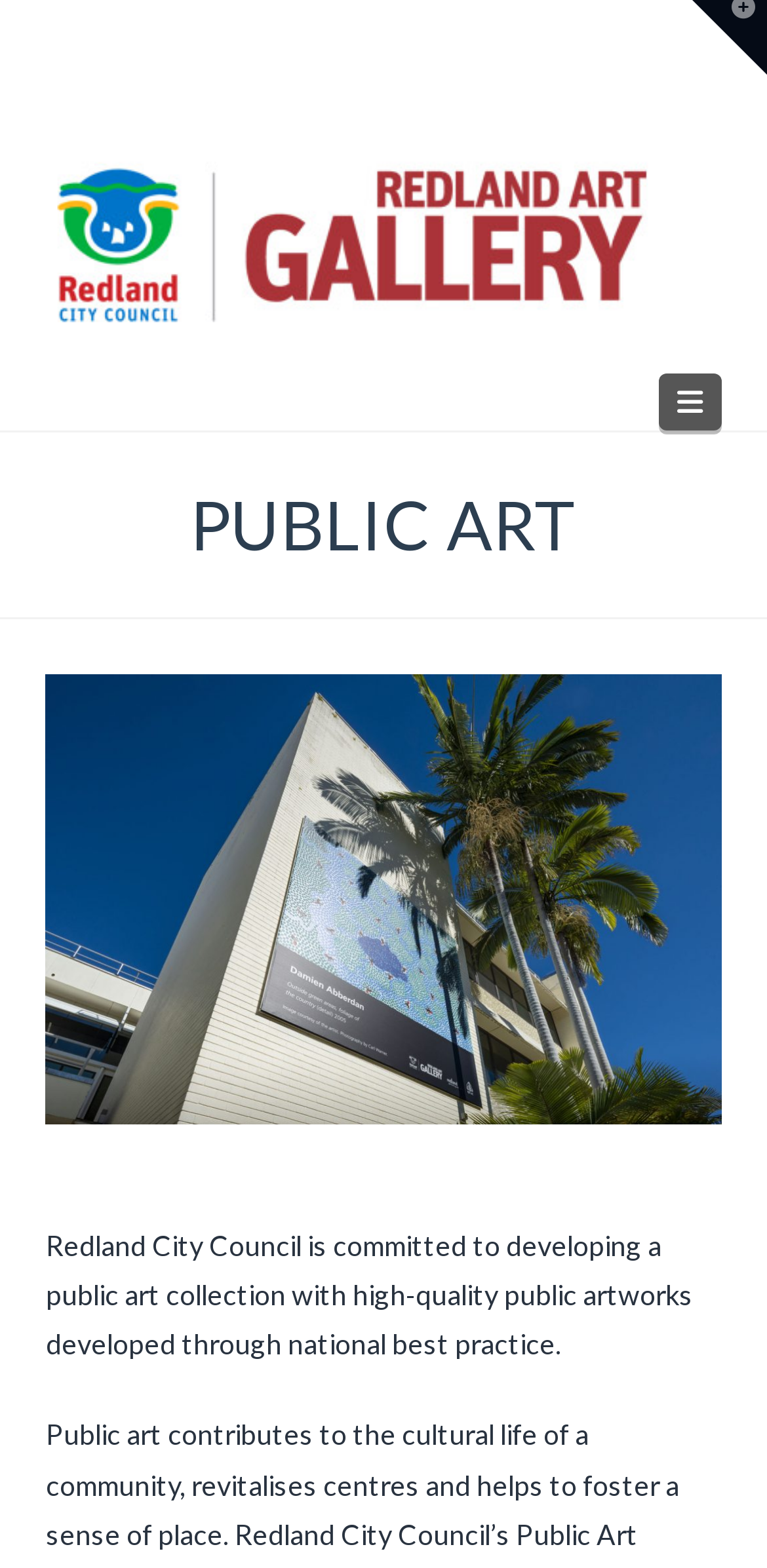Review the image closely and give a comprehensive answer to the question: What is the type of the first element on the webpage?

By looking at the webpage structure, I found that the first element is a link with the text 'Redland Art Gallery', which is a clickable element.